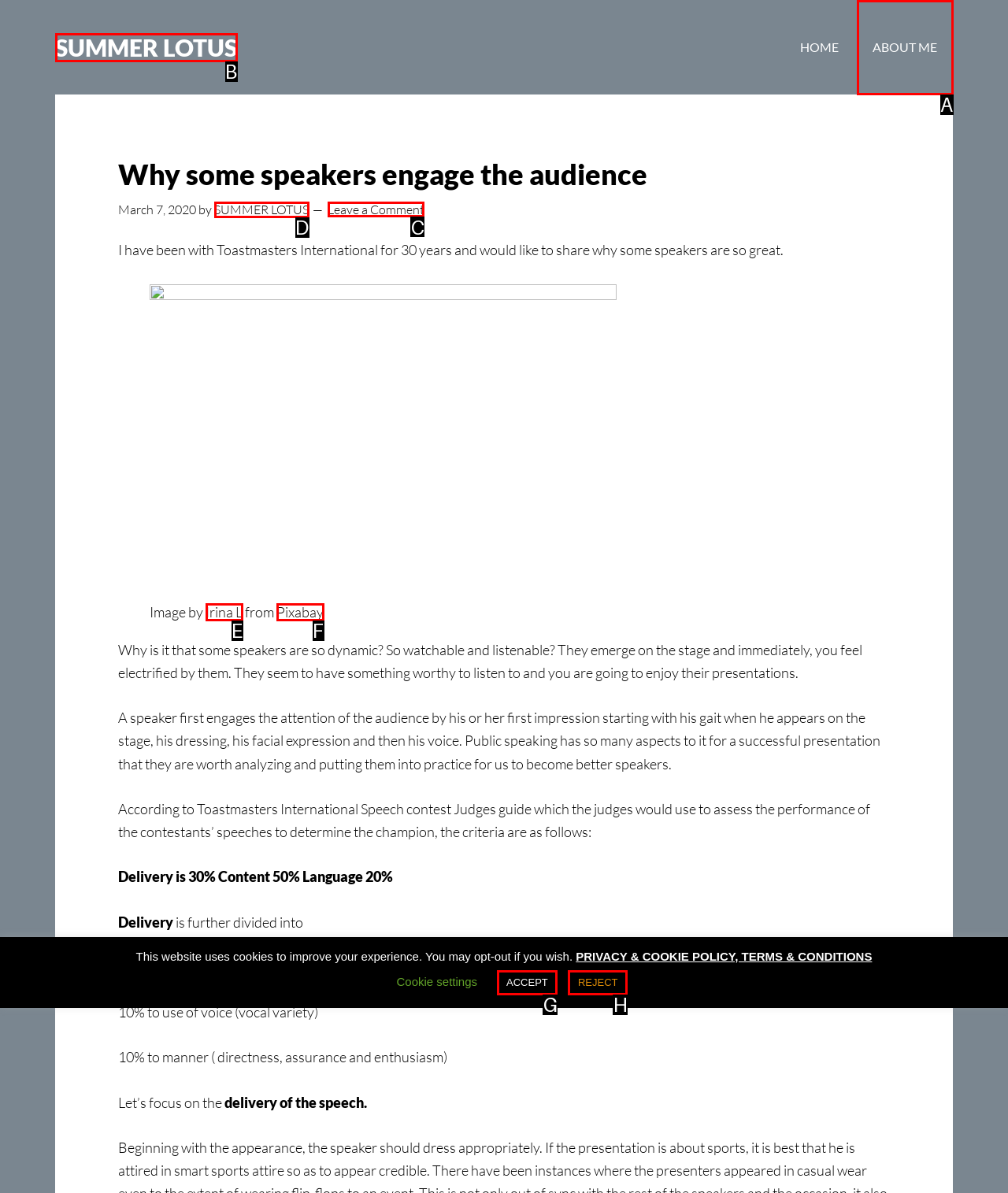Specify which element within the red bounding boxes should be clicked for this task: Click the 'Leave a Comment' link Respond with the letter of the correct option.

C